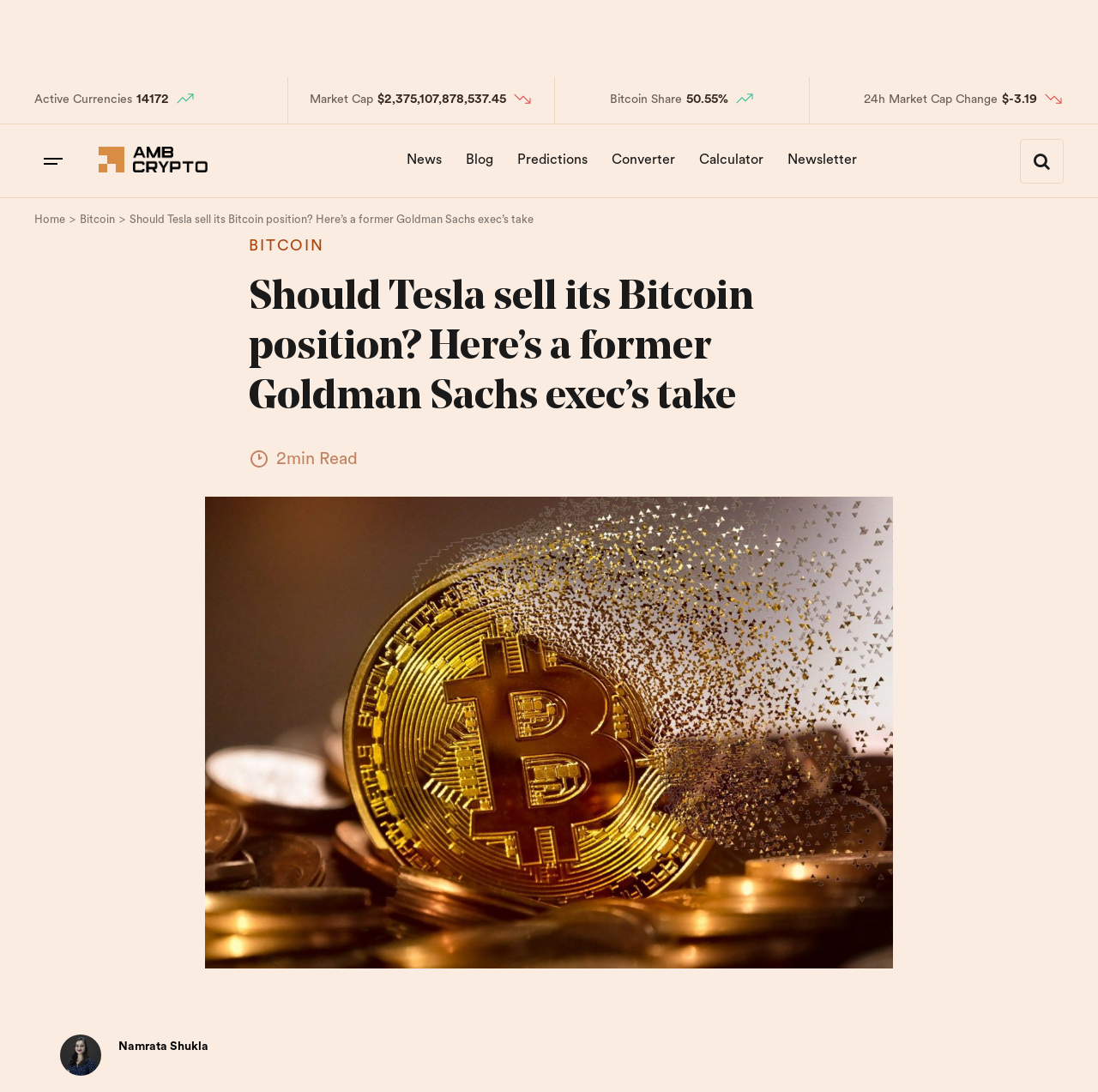Answer the following query with a single word or phrase:
What is the estimated reading time of the article?

2min